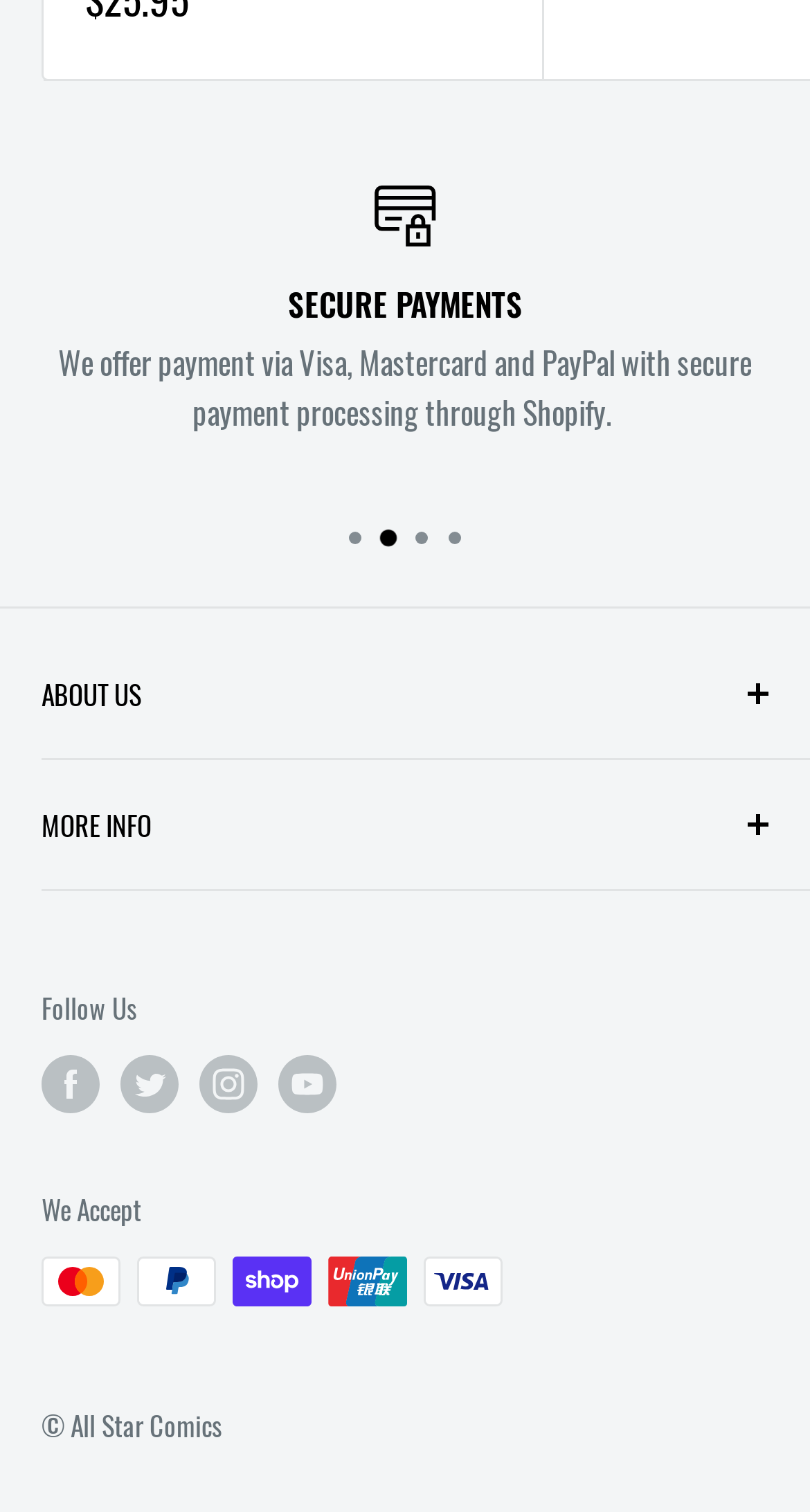Utilize the details in the image to thoroughly answer the following question: What social media platforms can you follow the website on?

The webpage has a section that says 'Follow Us' and provides links to follow the website on Facebook, Twitter, Instagram, and YouTube.